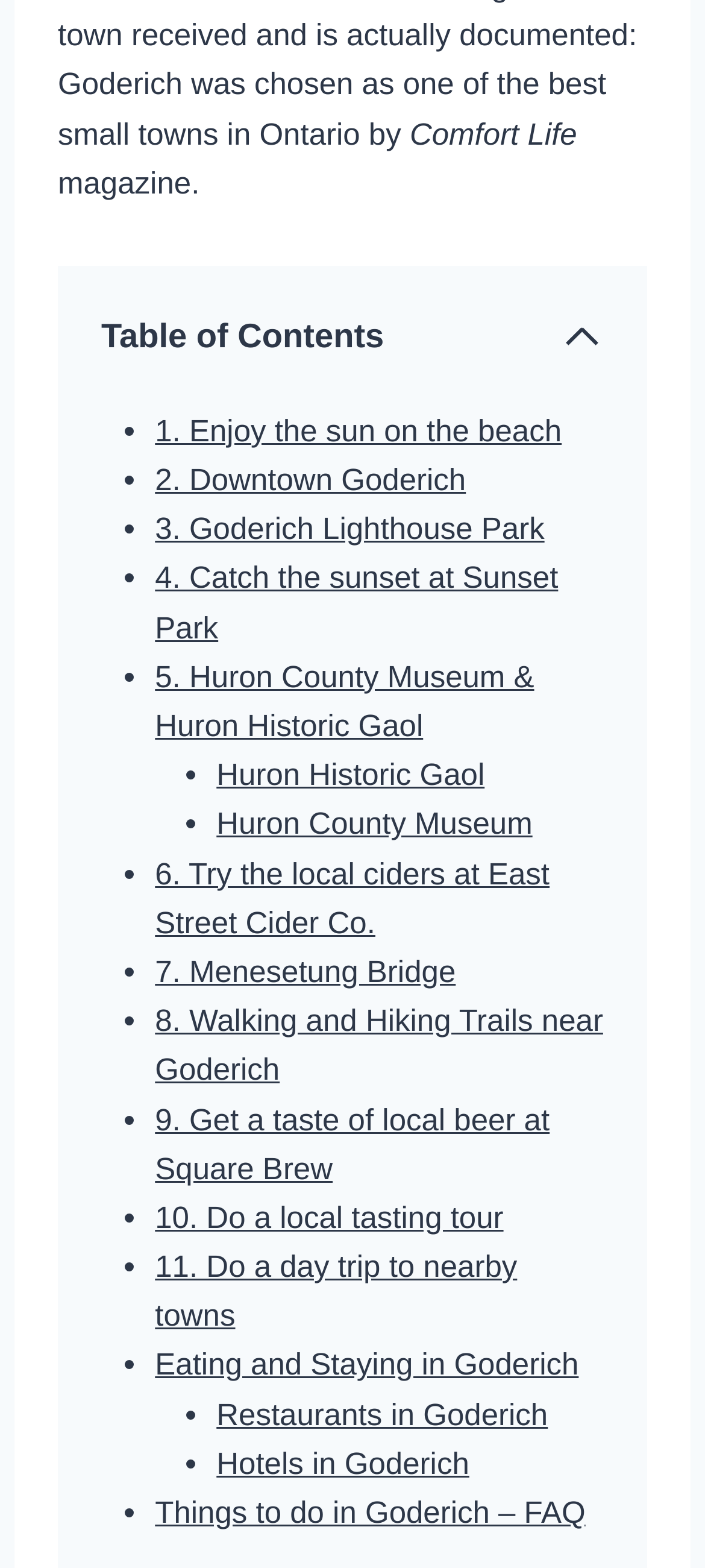How many sections are there in the webpage?
Please give a detailed and elaborate explanation in response to the question.

I analyzed the structure of the webpage and found that there are two main sections: the table of contents and the section below it, which contains links to 'Eating and Staying in Goderich', 'Restaurants in Goderich', and 'Hotels in Goderich'.